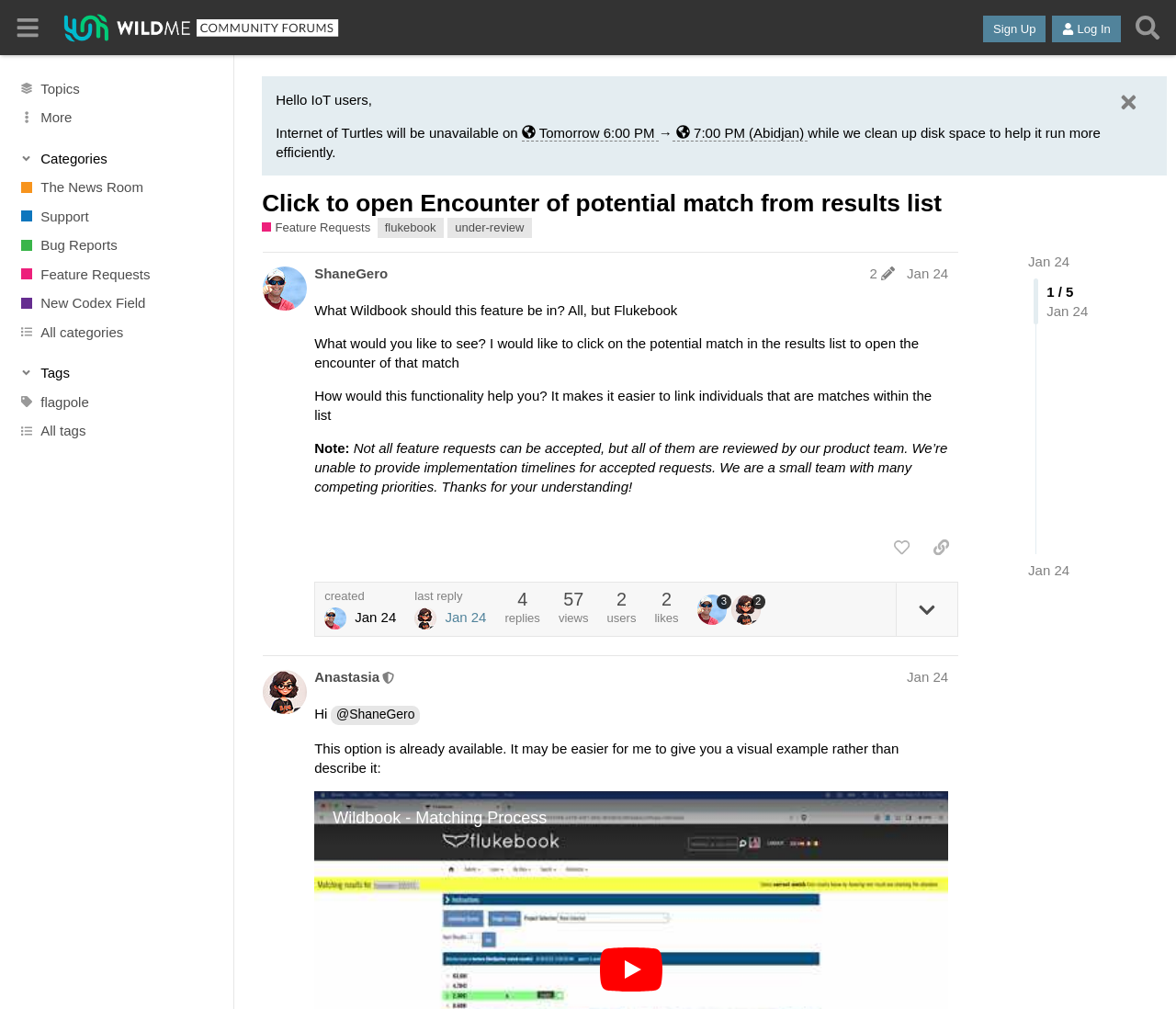What is the username of the post author?
Please provide a comprehensive answer based on the visual information in the image.

I found the answer by looking at the heading element with the text 'ShaneGero post edit history Jan 24' which indicates that ShaneGero is the author of the post.